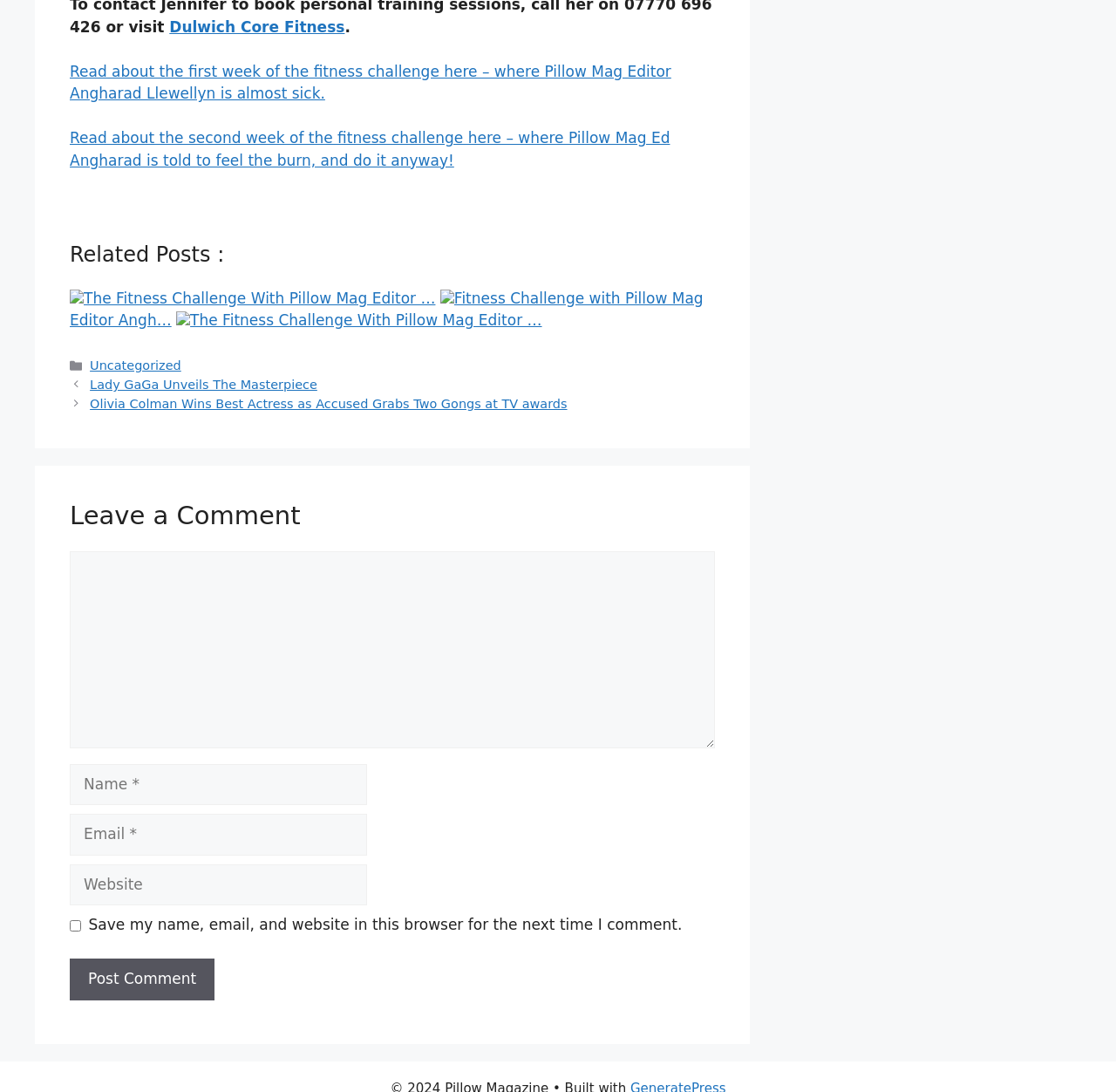Please find the bounding box coordinates of the element that needs to be clicked to perform the following instruction: "Click on the Previous link". The bounding box coordinates should be four float numbers between 0 and 1, represented as [left, top, right, bottom].

[0.081, 0.346, 0.284, 0.359]